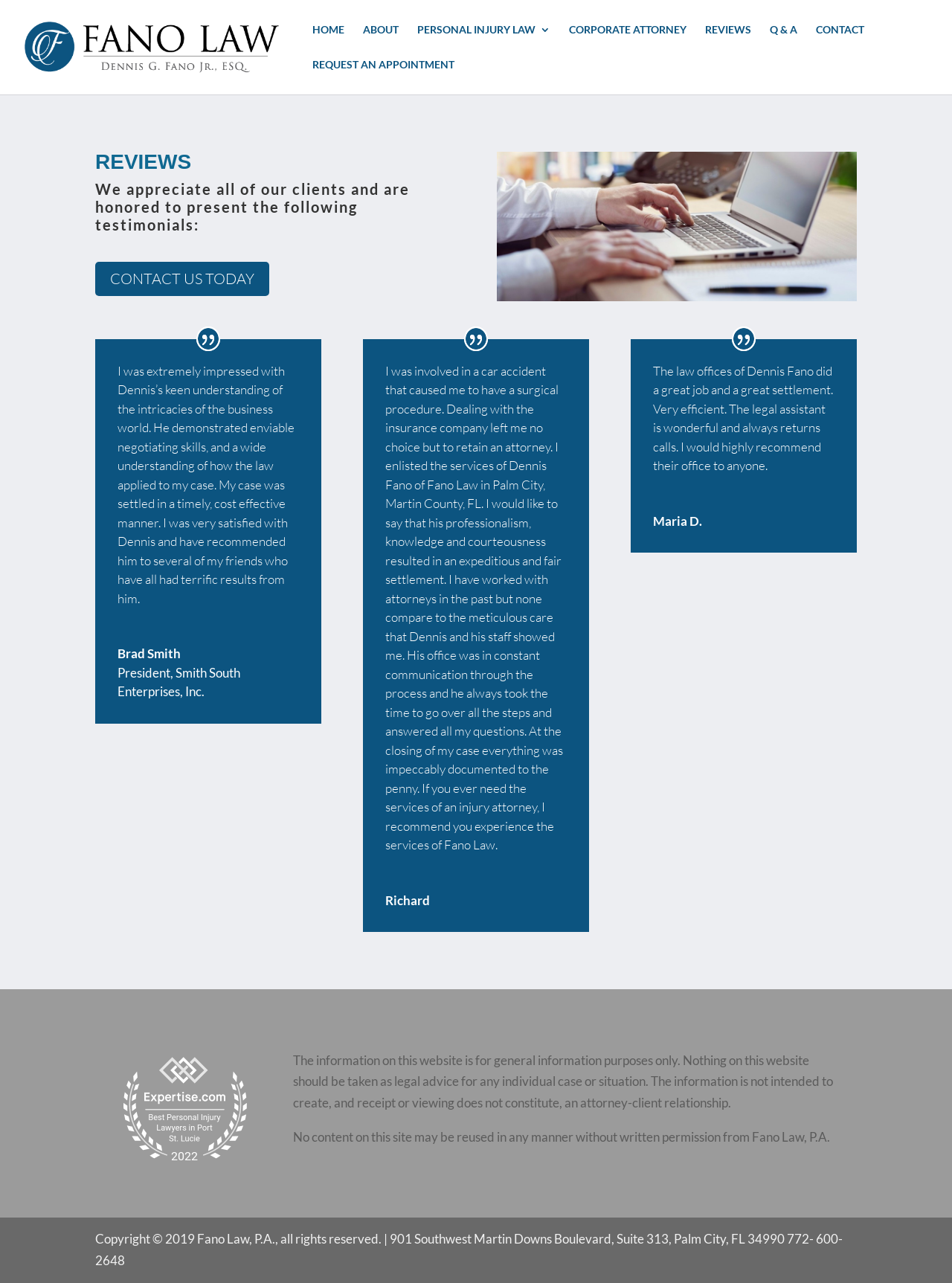Locate the bounding box coordinates of the element to click to perform the following action: 'Click on the Fano Law, P.A. logo'. The coordinates should be given as four float values between 0 and 1, in the form of [left, top, right, bottom].

[0.026, 0.017, 0.293, 0.057]